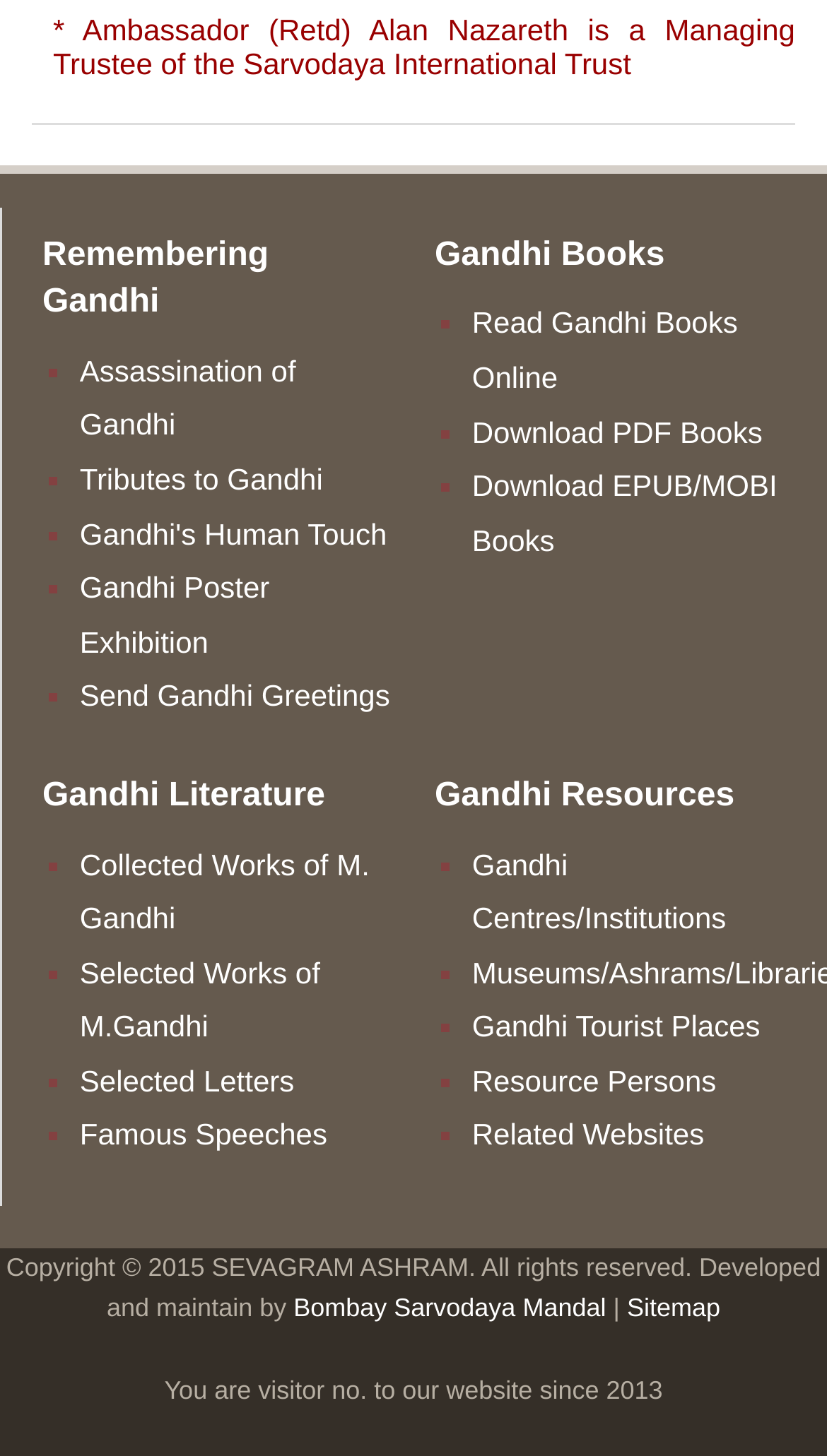Answer the question with a brief word or phrase:
Who is the Managing Trustee of the Sarvodaya International Trust?

Ambassador Alan Nazareth